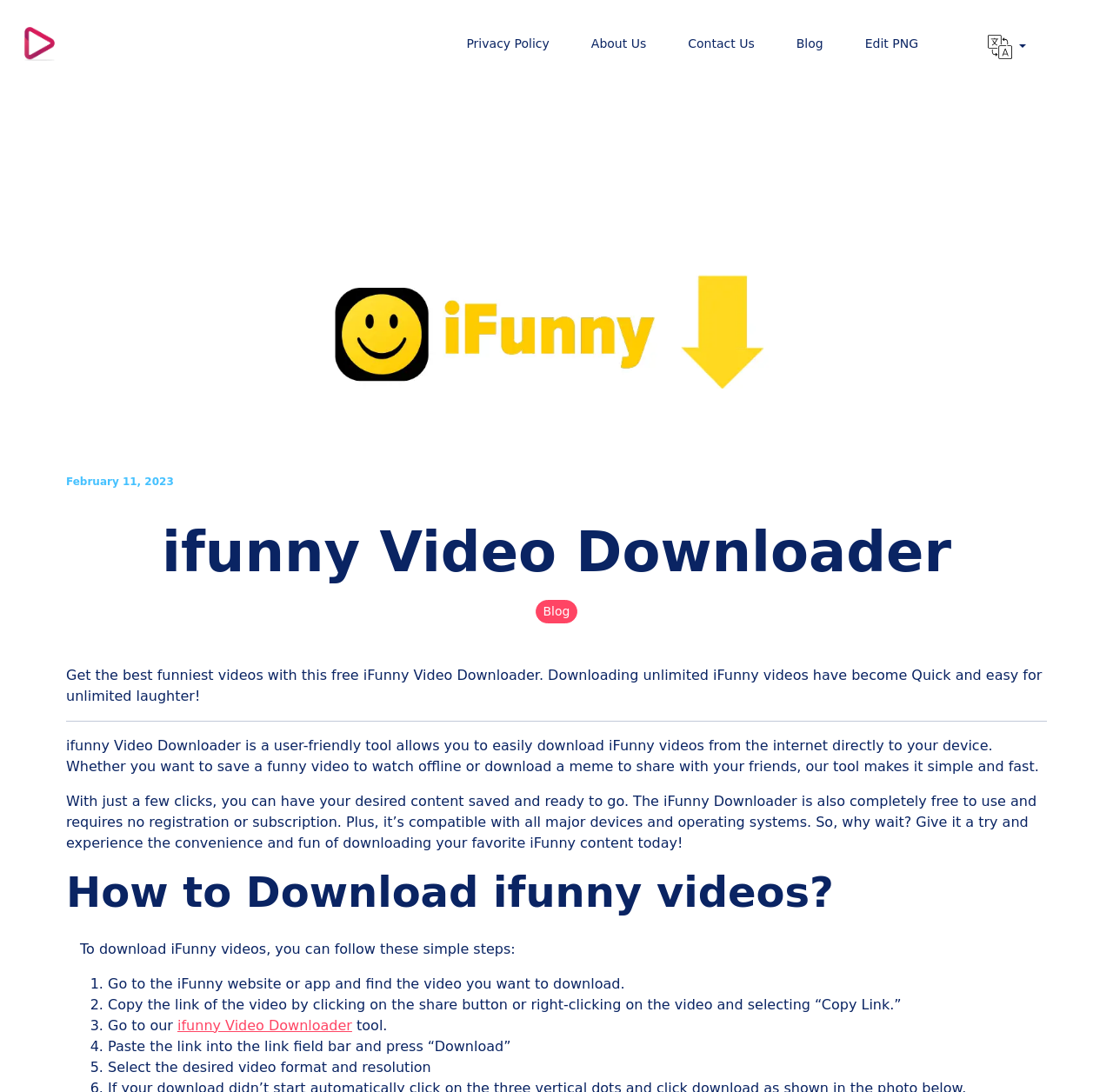Please pinpoint the bounding box coordinates for the region I should click to adhere to this instruction: "Click the URL MP4 logo".

[0.022, 0.024, 0.049, 0.056]